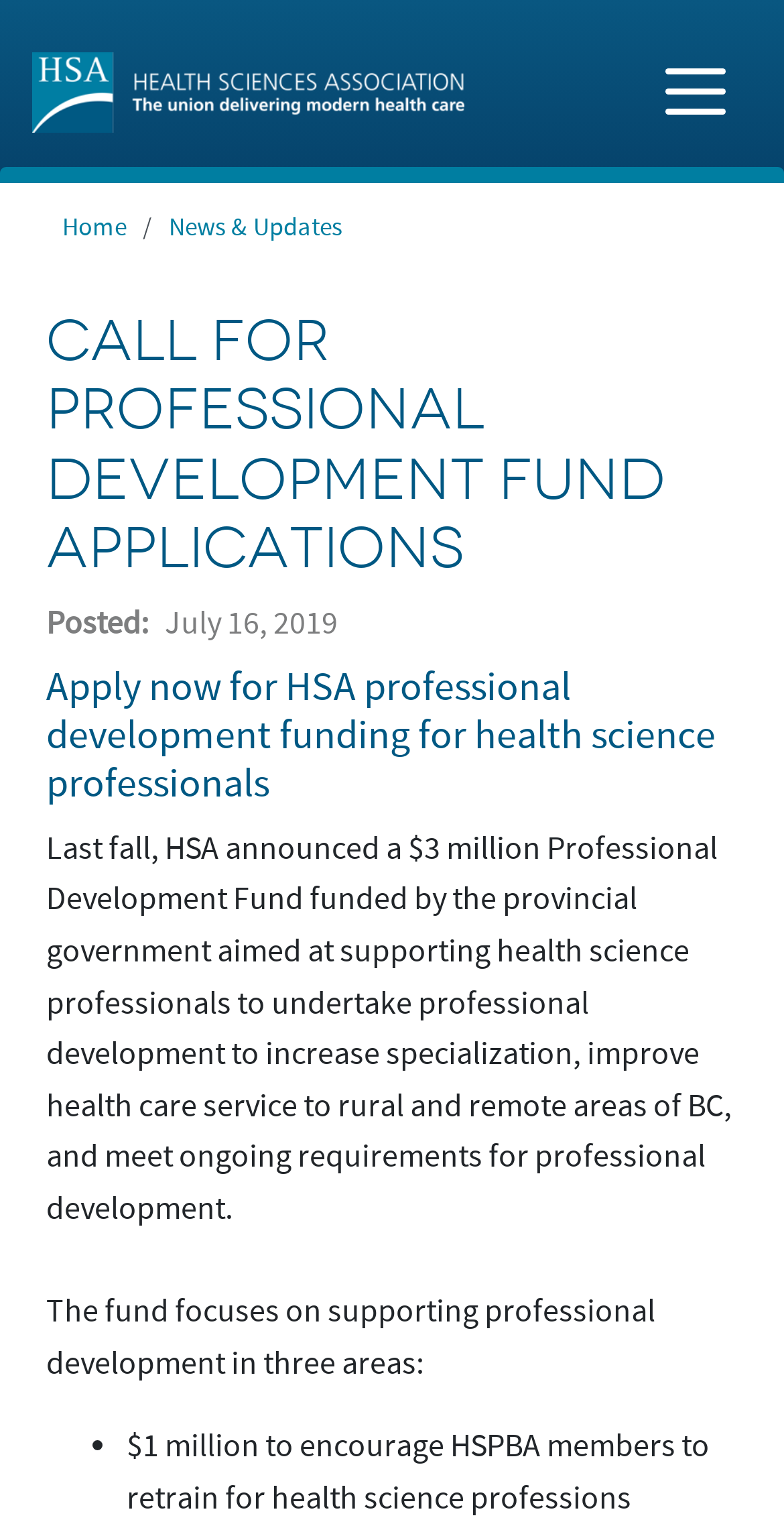Detail the features and information presented on the webpage.

The webpage is about the Health Sciences Association's call for professional development fund applications. At the top left corner, there is a "Skip to main content" link. Next to it, there is a "Home" link with a corresponding image. On the top right corner, there is a "Toggle navigation" button.

Below the top navigation bar, there is a breadcrumb navigation section with links to "Home" and "News & Updates". The main content area has a heading that reads "CALL FOR PROFESSIONAL DEVELOPMENT FUND APPLICATIONS". Below this heading, there is a "Posted" label with a date "July 16, 2019" next to it.

The main content area has a subheading that reads "Apply now for HSA professional development funding for health science professionals". This is followed by a paragraph of text that explains the purpose of the Professional Development Fund, which is to support health science professionals in undertaking professional development to improve healthcare services.

Below this paragraph, there is a brief separator line, and then a sentence that introduces the three areas of focus for the fund. This is followed by a bullet point list, with the first item marked by a bullet point symbol "•".